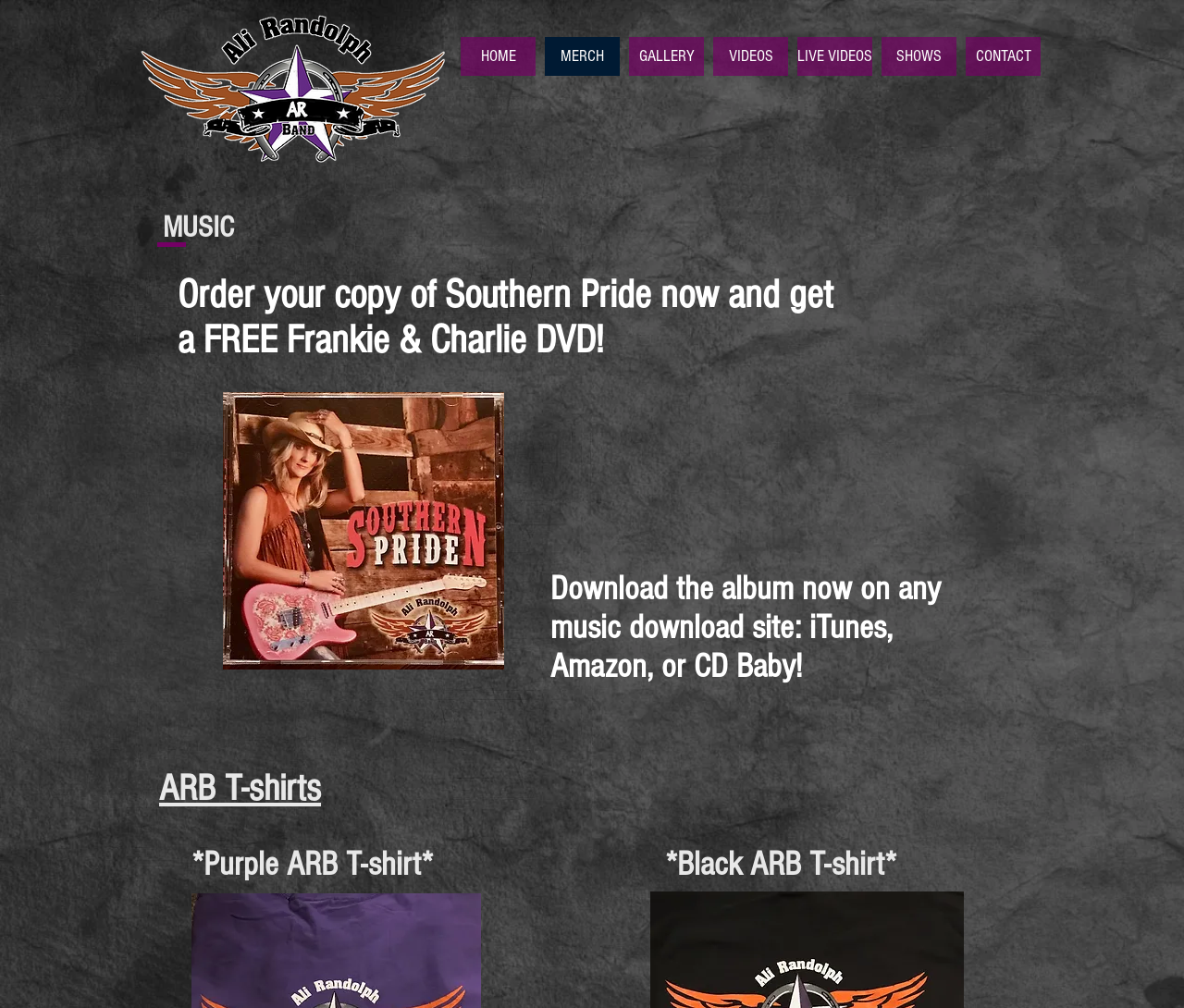Locate the bounding box coordinates of the clickable area to execute the instruction: "Click *Purple ARB T-shirt* link". Provide the coordinates as four float numbers between 0 and 1, represented as [left, top, right, bottom].

[0.162, 0.839, 0.404, 0.877]